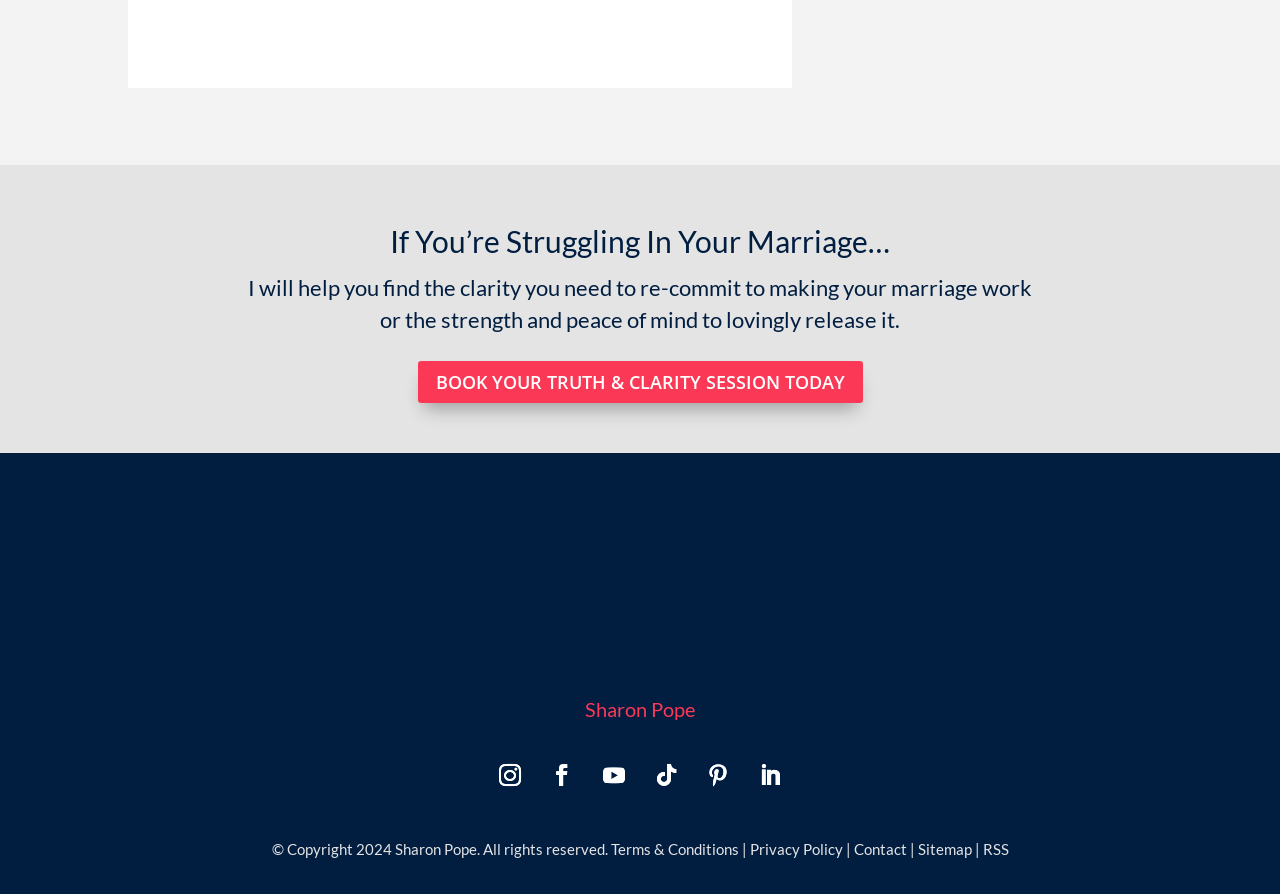Please respond to the question using a single word or phrase:
What is the copyright year of this webpage?

2024